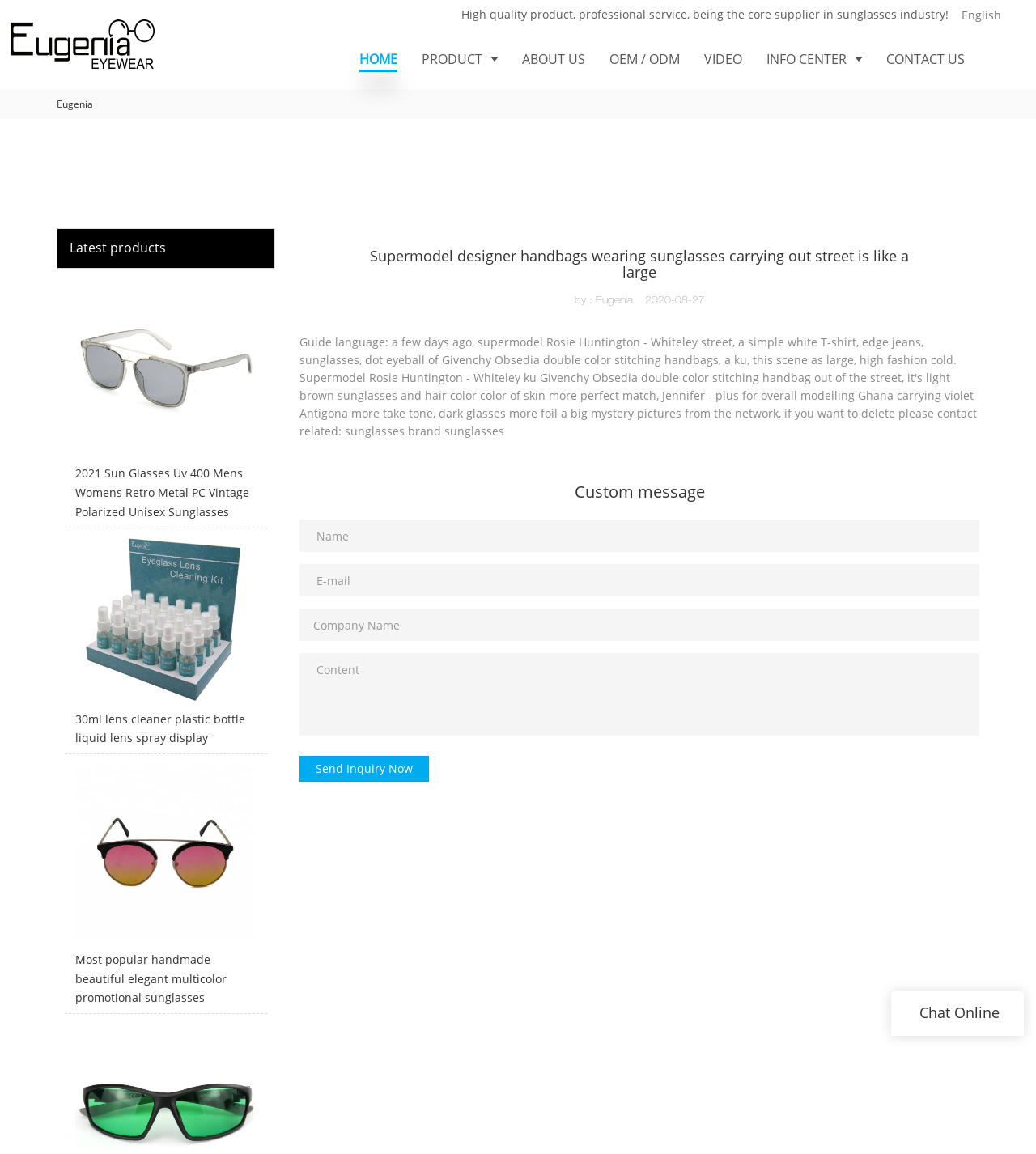Give a detailed account of the webpage's layout and content.

This webpage appears to be an e-commerce website, specifically a sunglasses brand. At the top, there is a loading indicator, followed by a promotional message highlighting the website's high-quality products and professional service. To the right of this message, there is a language selection option, currently set to English.

Below this, there is a navigation menu with links to different sections of the website, including Home, Product, About Us, OEM/ODM, Video, Info Center, and Contact Us. These links are arranged horizontally across the page.

On the left side of the page, there is a logo and a link to the website's homepage, Eugenia-eugeniaeyewear.com. Below this, there are three featured products, each with an image and a brief description. The products are 2021 Sun Glasses, 30ml lens cleaner, and Most popular handmade beautiful elegant multicolor promotional sunglasses.

To the right of these products, there is a heading that matches the website's title, followed by a brief description and the author, Eugenia. Below this, there is a section with related keywords, including sunglasses brand and sunglasses.

Further down the page, there is a contact form with fields for name, email, company name, and content. The form also includes a send button labeled "Send Inquiry Now". At the very bottom of the page, there is a chat online option.

Throughout the page, there are a total of 7 images, including the logo, product images, and a chat online icon. There are also 9 links, including the navigation menu and product links.